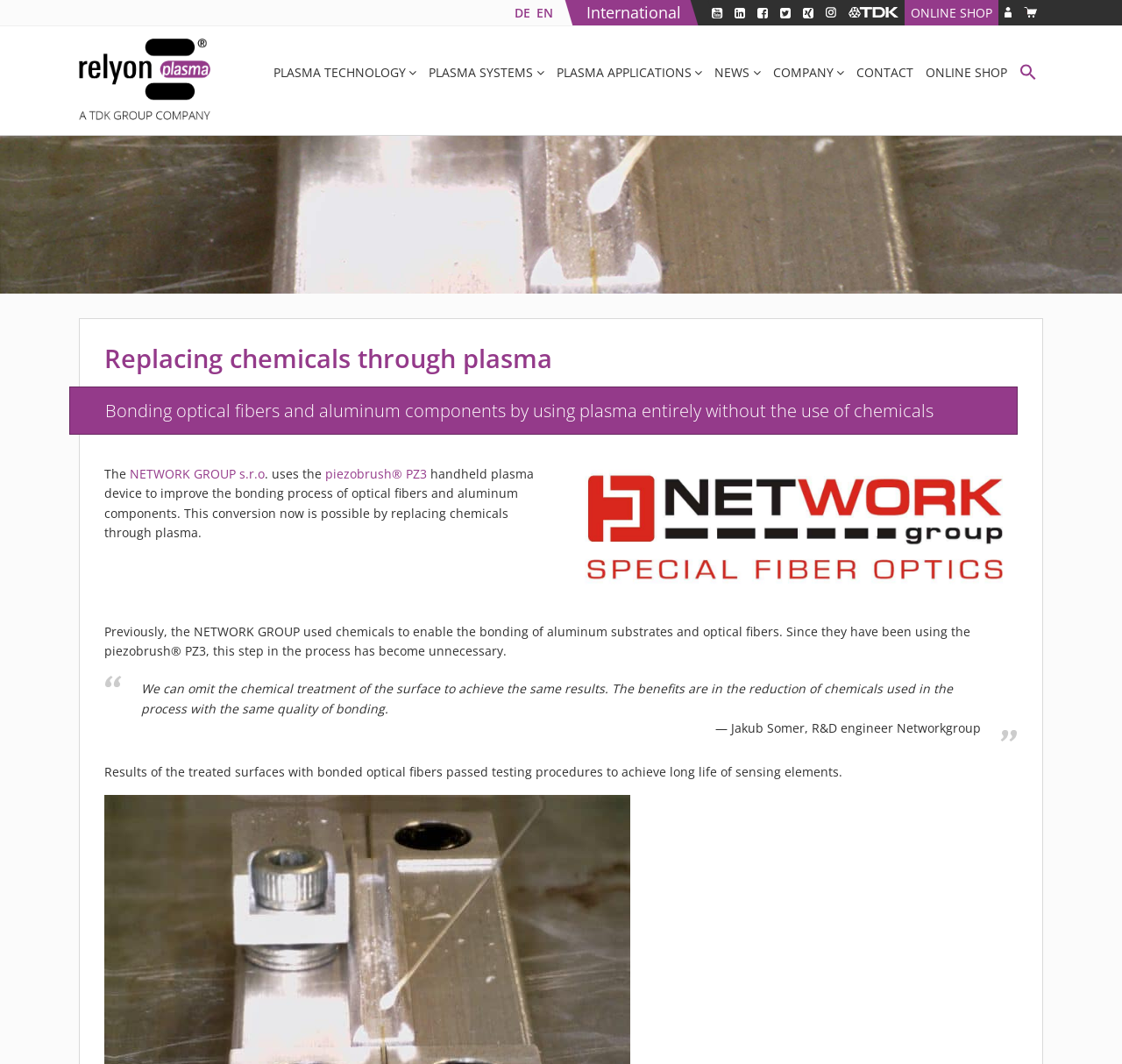Identify the bounding box coordinates of the region that needs to be clicked to carry out this instruction: "Switch to German language". Provide these coordinates as four float numbers ranging from 0 to 1, i.e., [left, top, right, bottom].

[0.455, 0.0, 0.475, 0.024]